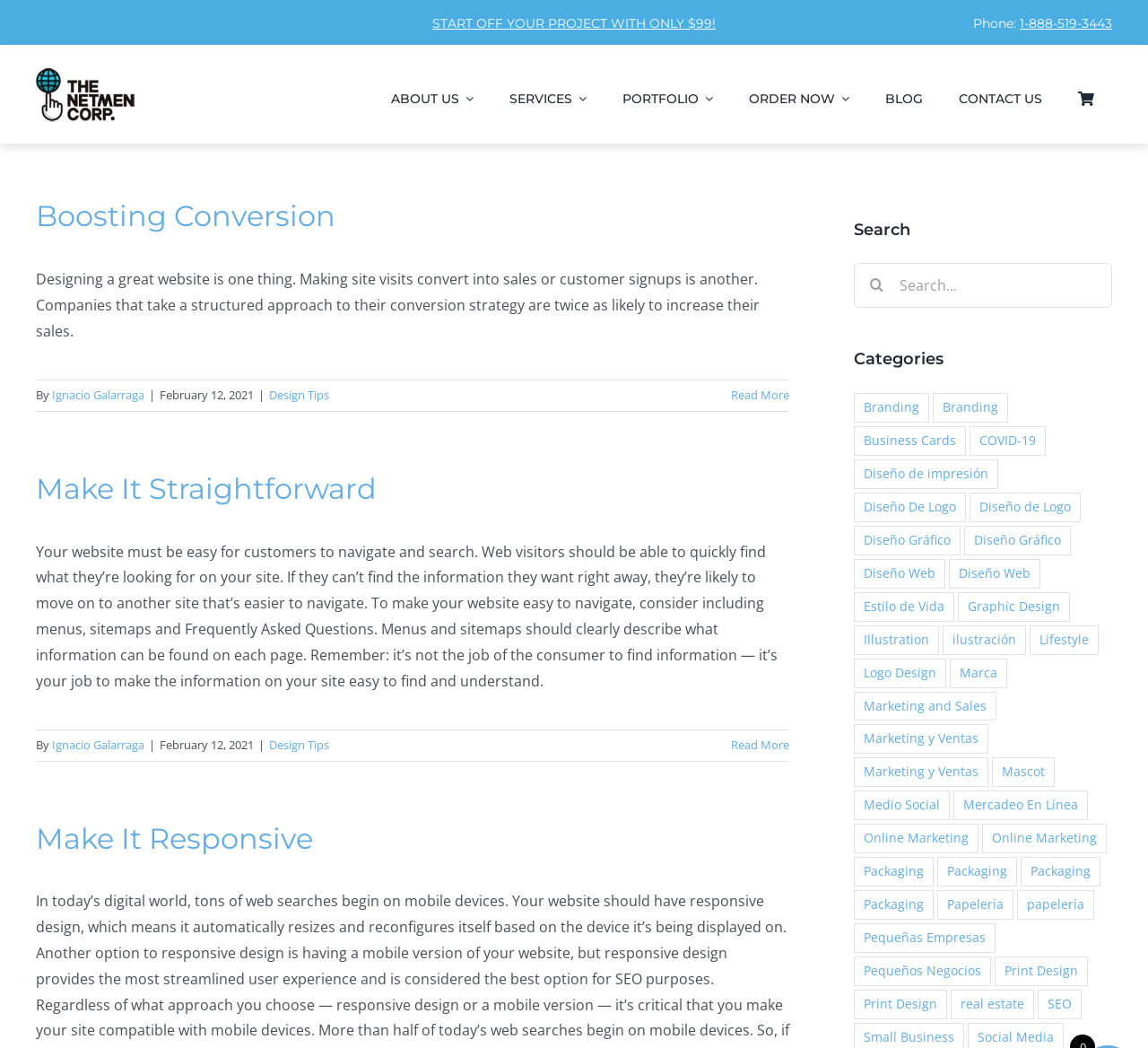What is the company's phone number?
Identify the answer in the screenshot and reply with a single word or phrase.

1-888-519-3443